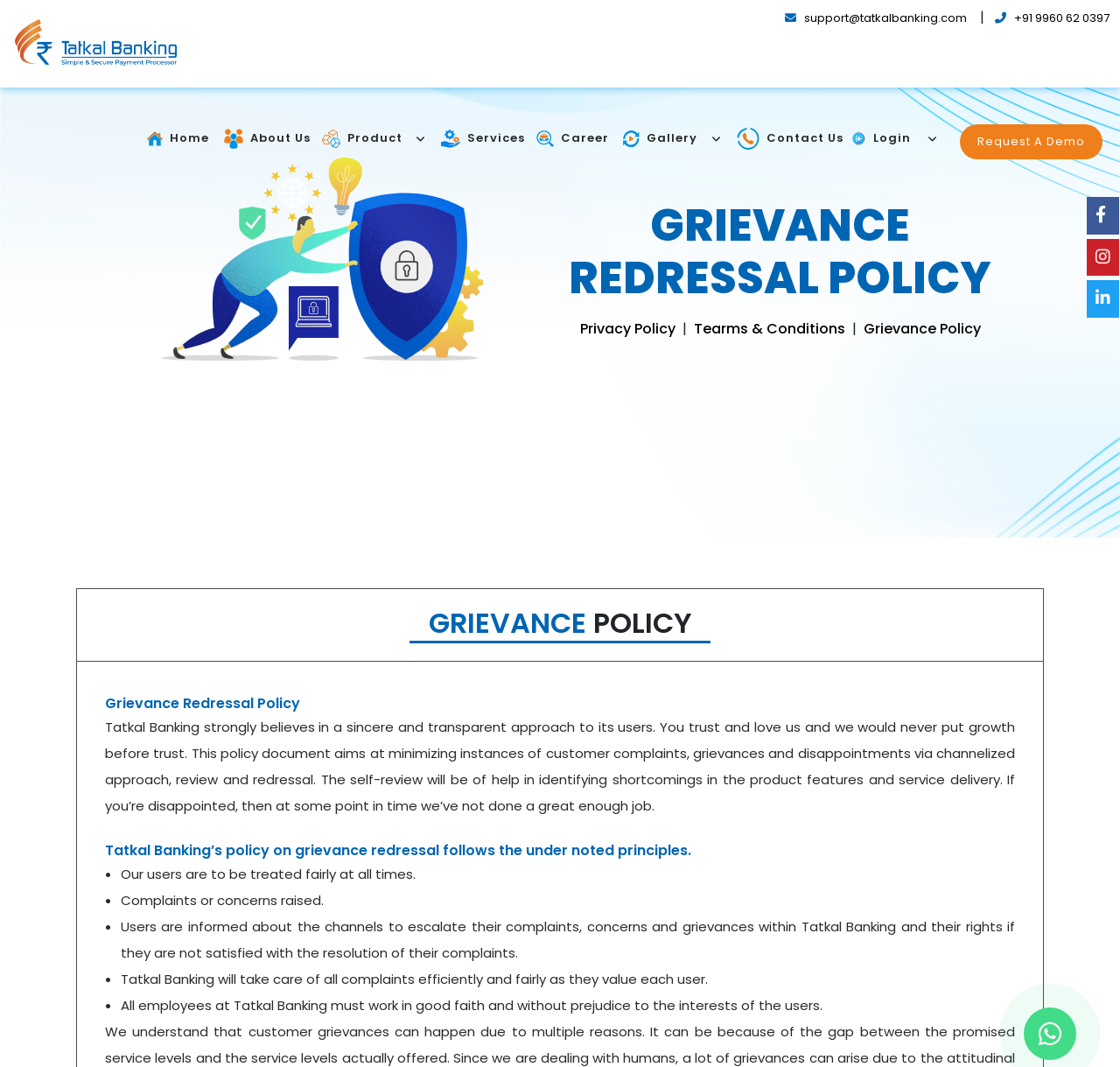What is the phone number of Tatkal Banking?
Utilize the information in the image to give a detailed answer to the question.

The phone number of Tatkal Banking can be found at the top right corner of the webpage, which is '+91 9960 62 0397'.